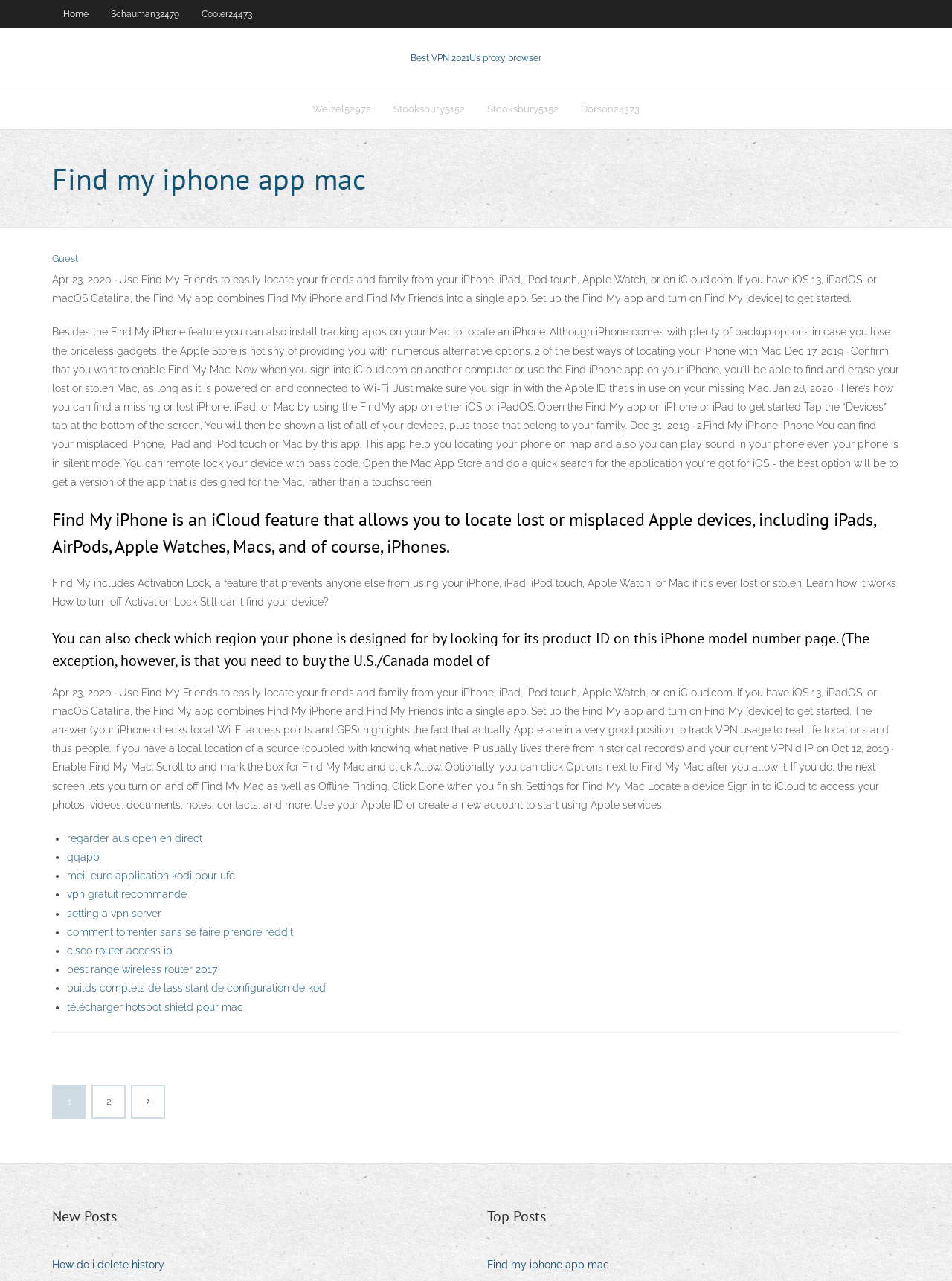Determine the bounding box coordinates for the region that must be clicked to execute the following instruction: "Click on the 'regarder aus open en direct' link".

[0.07, 0.65, 0.212, 0.659]